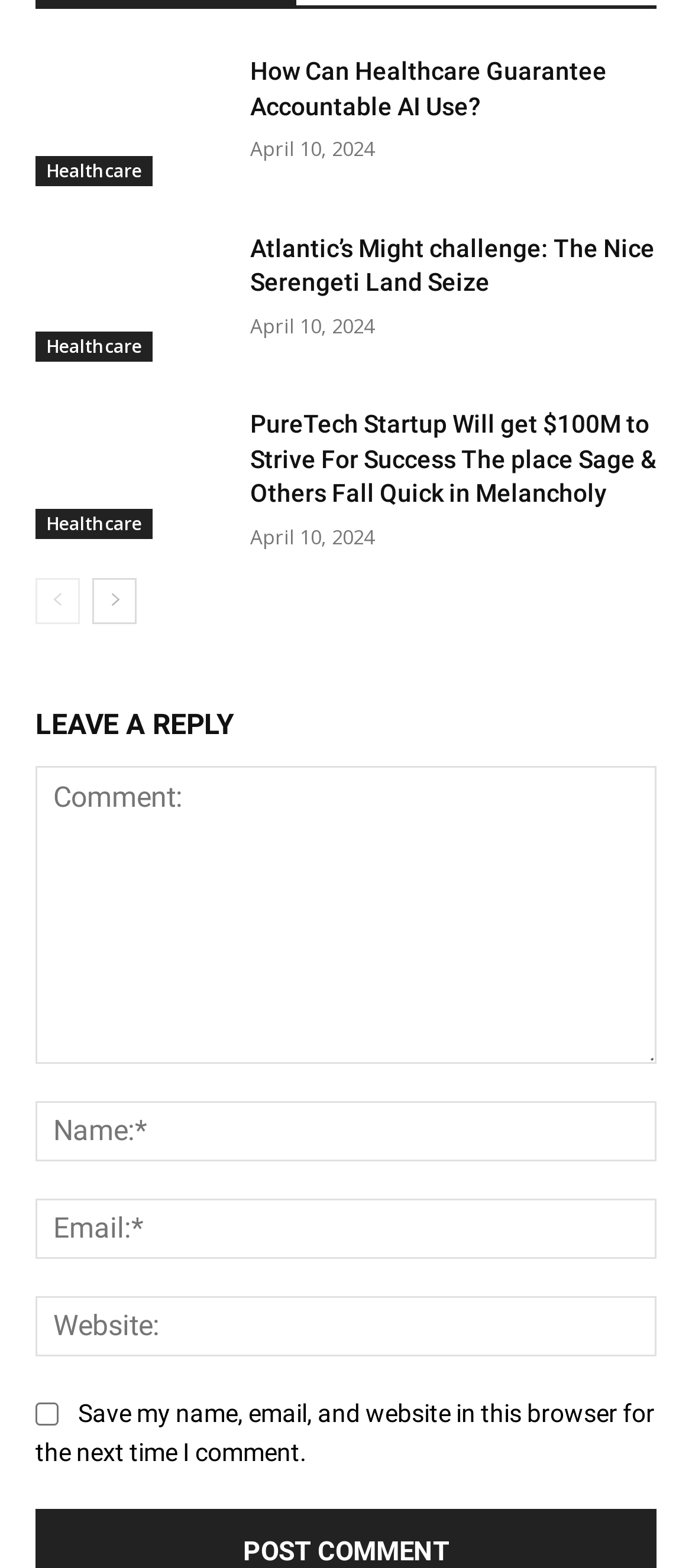Indicate the bounding box coordinates of the element that must be clicked to execute the instruction: "Leave a reply". The coordinates should be given as four float numbers between 0 and 1, i.e., [left, top, right, bottom].

[0.051, 0.445, 0.949, 0.48]